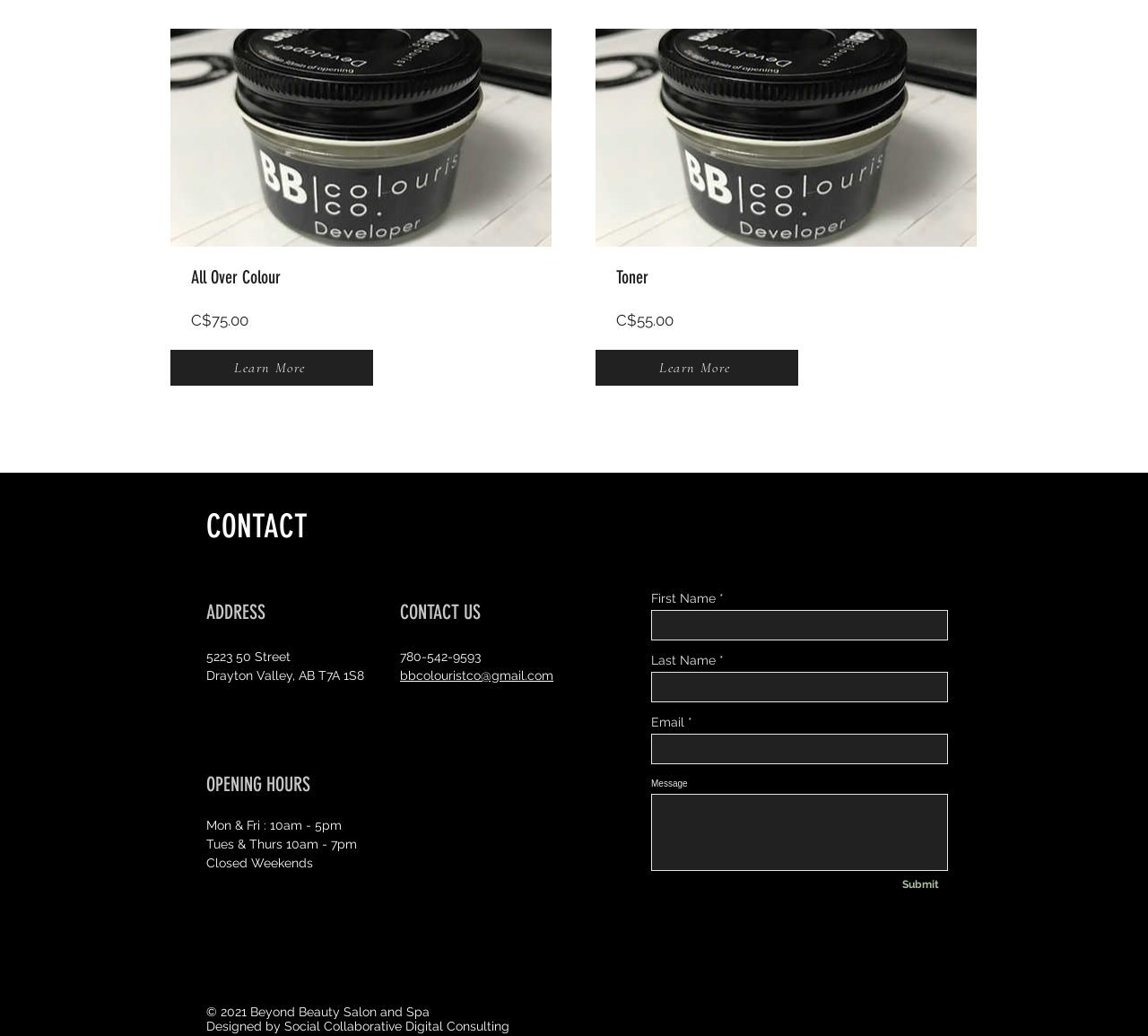What is the purpose of the form at the bottom of the page?
Based on the screenshot, give a detailed explanation to answer the question.

I found the form at the bottom of the page with input fields for First Name, Last Name, Email, and Message, and a Submit button. The purpose of this form is to allow users to send a message to the salon.